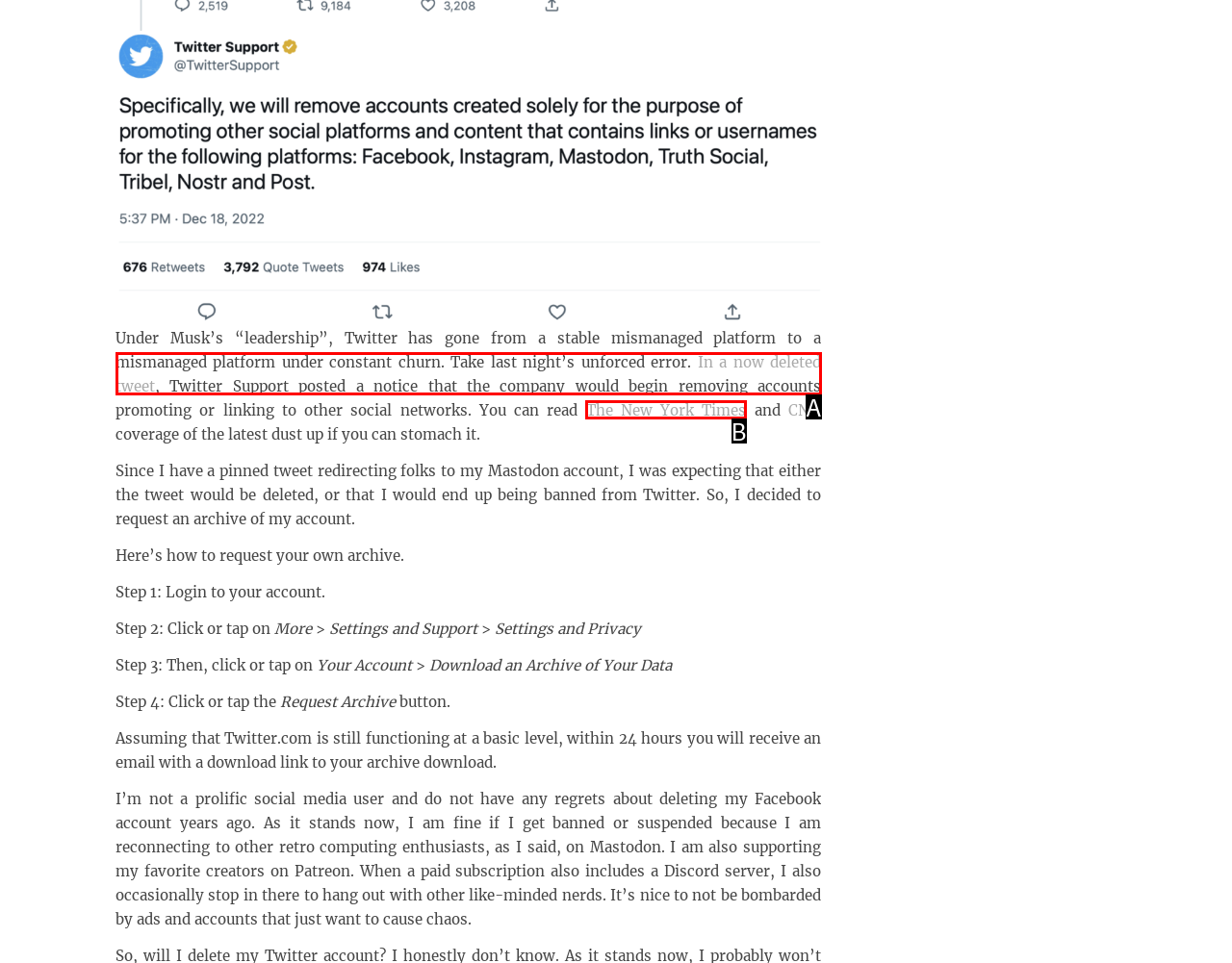Using the provided description: In a now deleted tweet, select the most fitting option and return its letter directly from the choices.

A